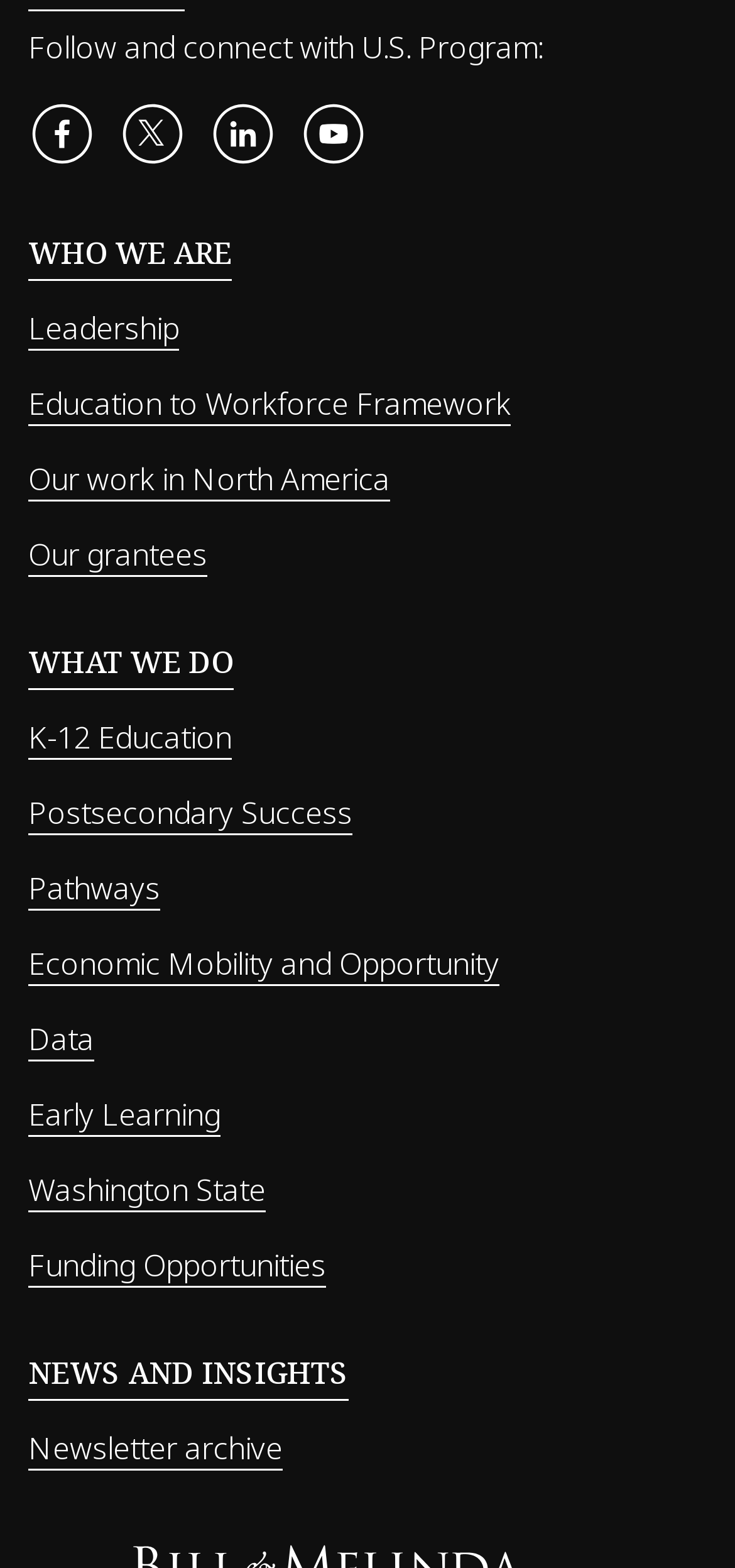Please specify the bounding box coordinates of the region to click in order to perform the following instruction: "Read NEWS AND INSIGHTS".

[0.038, 0.857, 0.474, 0.893]